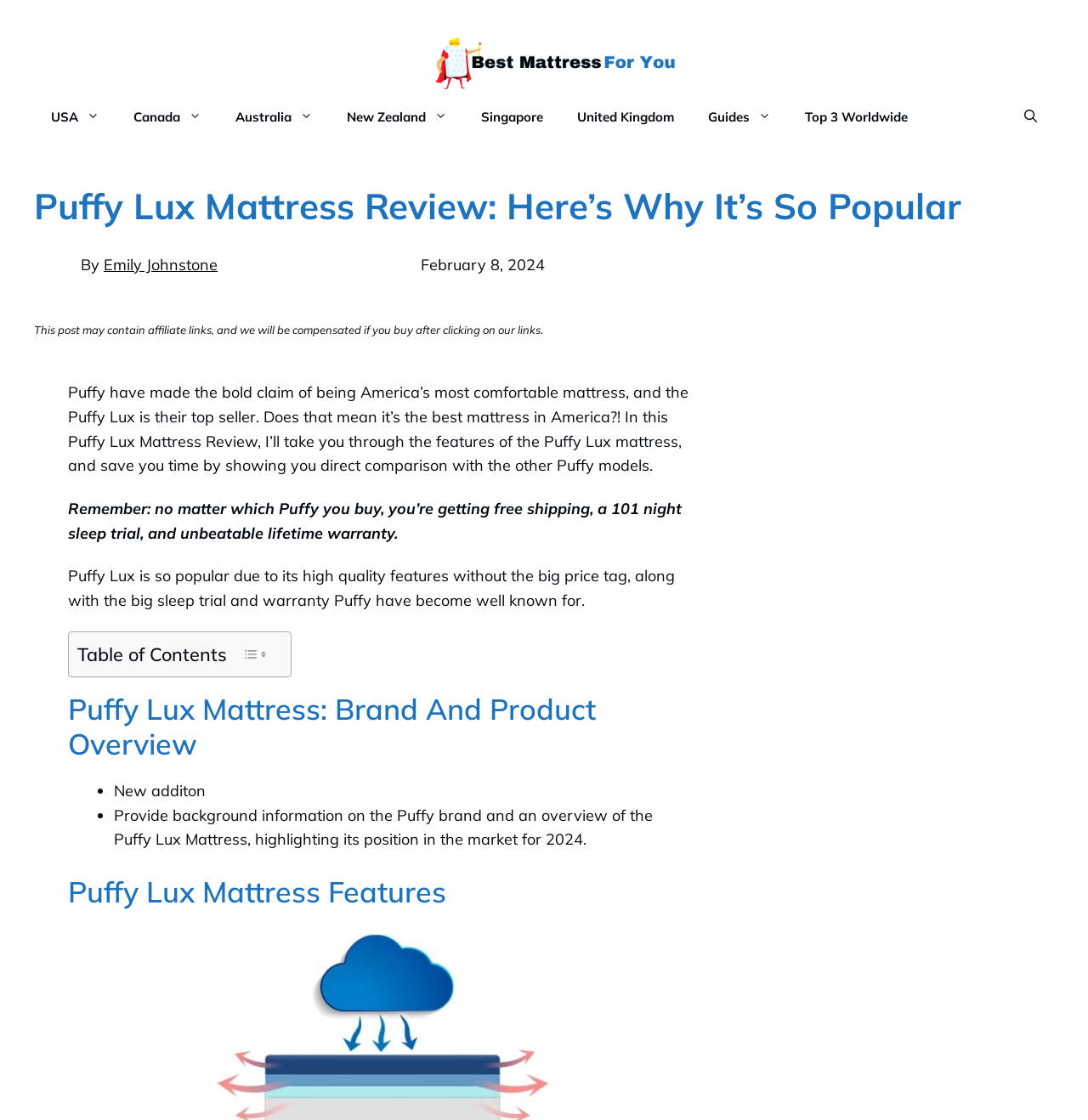Please indicate the bounding box coordinates for the clickable area to complete the following task: "Toggle the table of contents". The coordinates should be specified as four float numbers between 0 and 1, i.e., [left, top, right, bottom].

[0.216, 0.572, 0.252, 0.597]